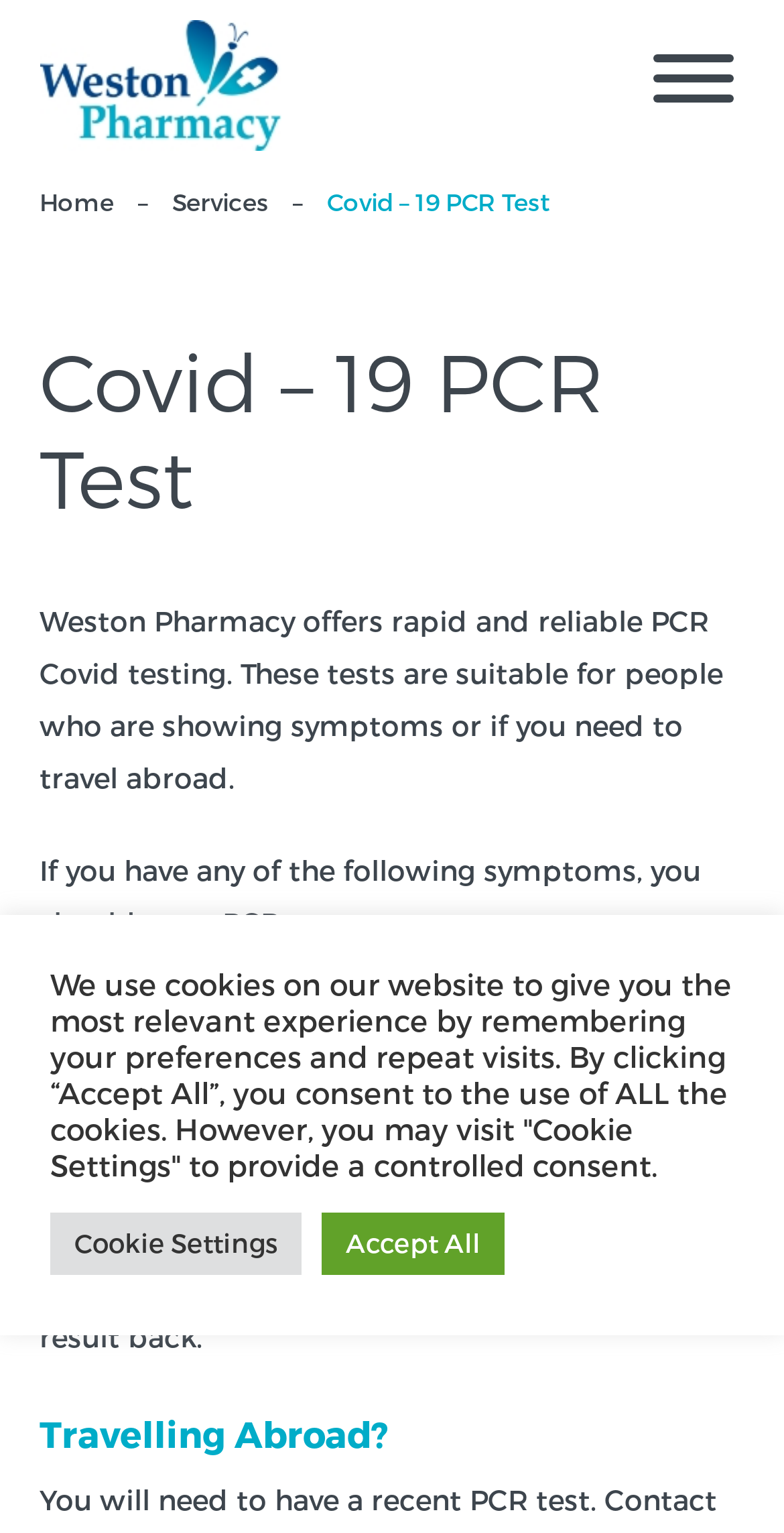Answer this question using a single word or a brief phrase:
What should you do while waiting for the test result?

Stay at home and self-isolate